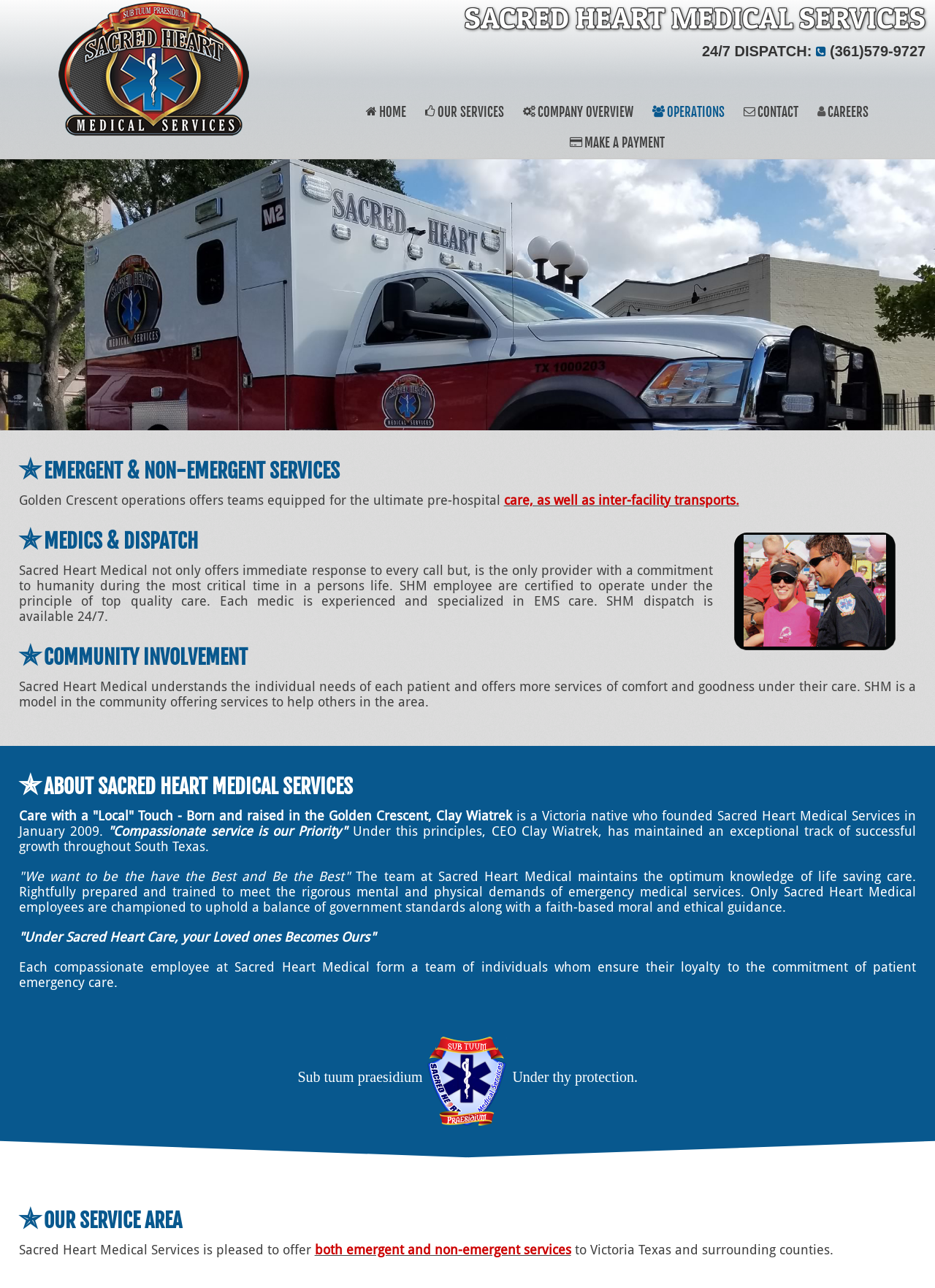What is the name of the area where Sacred Heart Medical Services operates?
Refer to the image and answer the question using a single word or phrase.

Golden Crescent